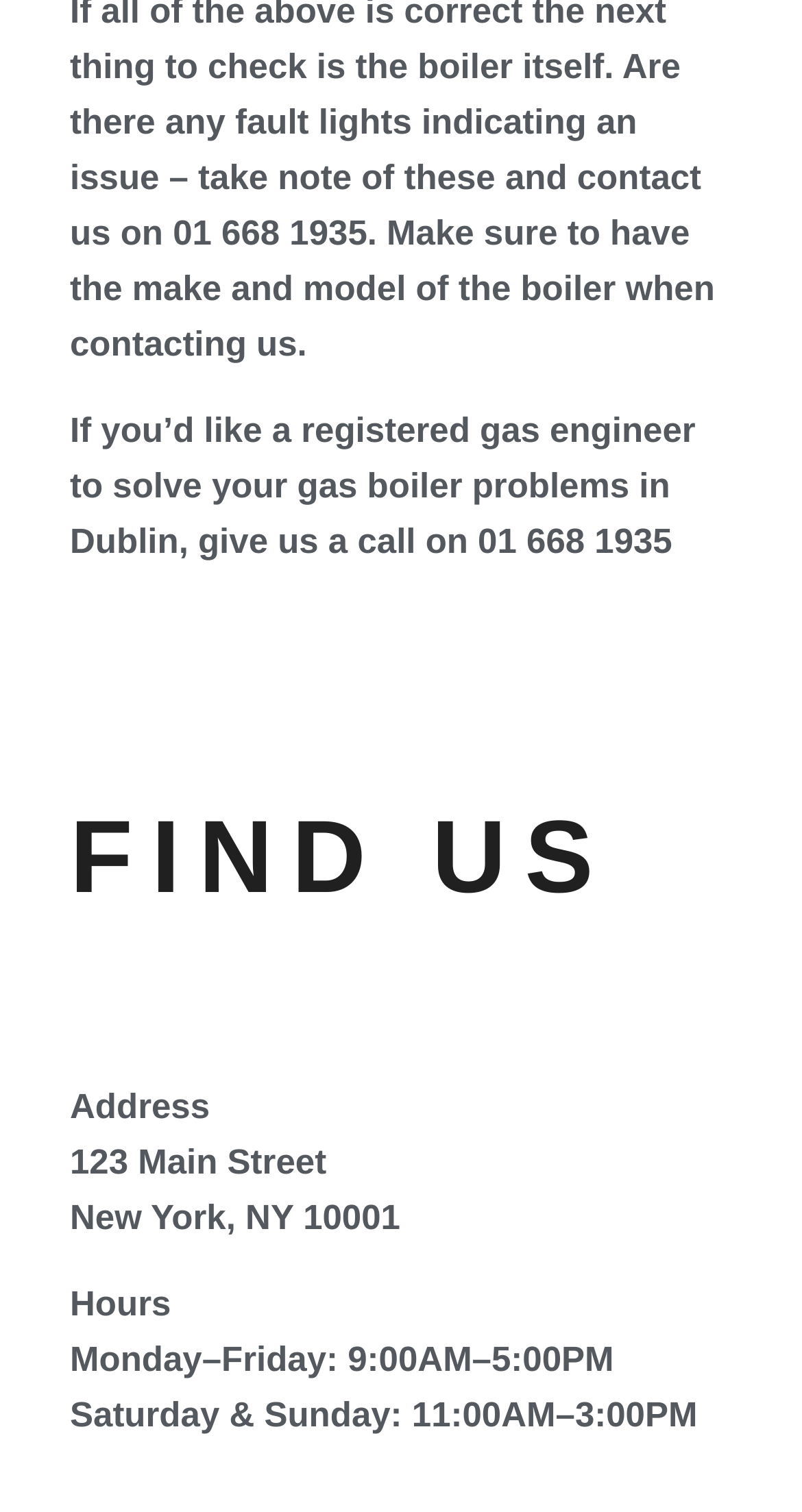Pinpoint the bounding box coordinates of the element to be clicked to execute the instruction: "check hours".

[0.087, 0.85, 0.213, 0.876]